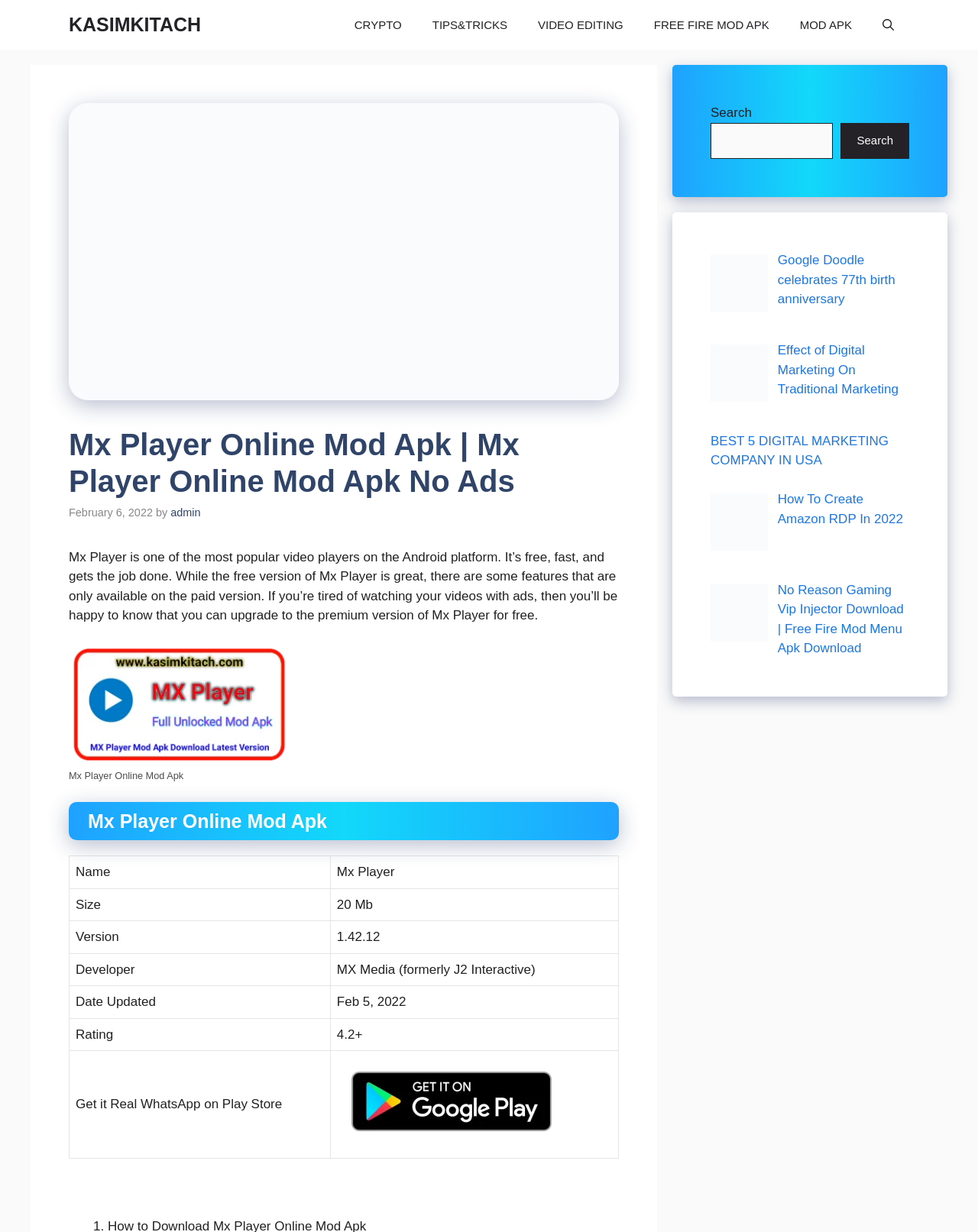Extract the bounding box coordinates for the described element: "admin". The coordinates should be represented as four float numbers between 0 and 1: [left, top, right, bottom].

[0.174, 0.411, 0.205, 0.421]